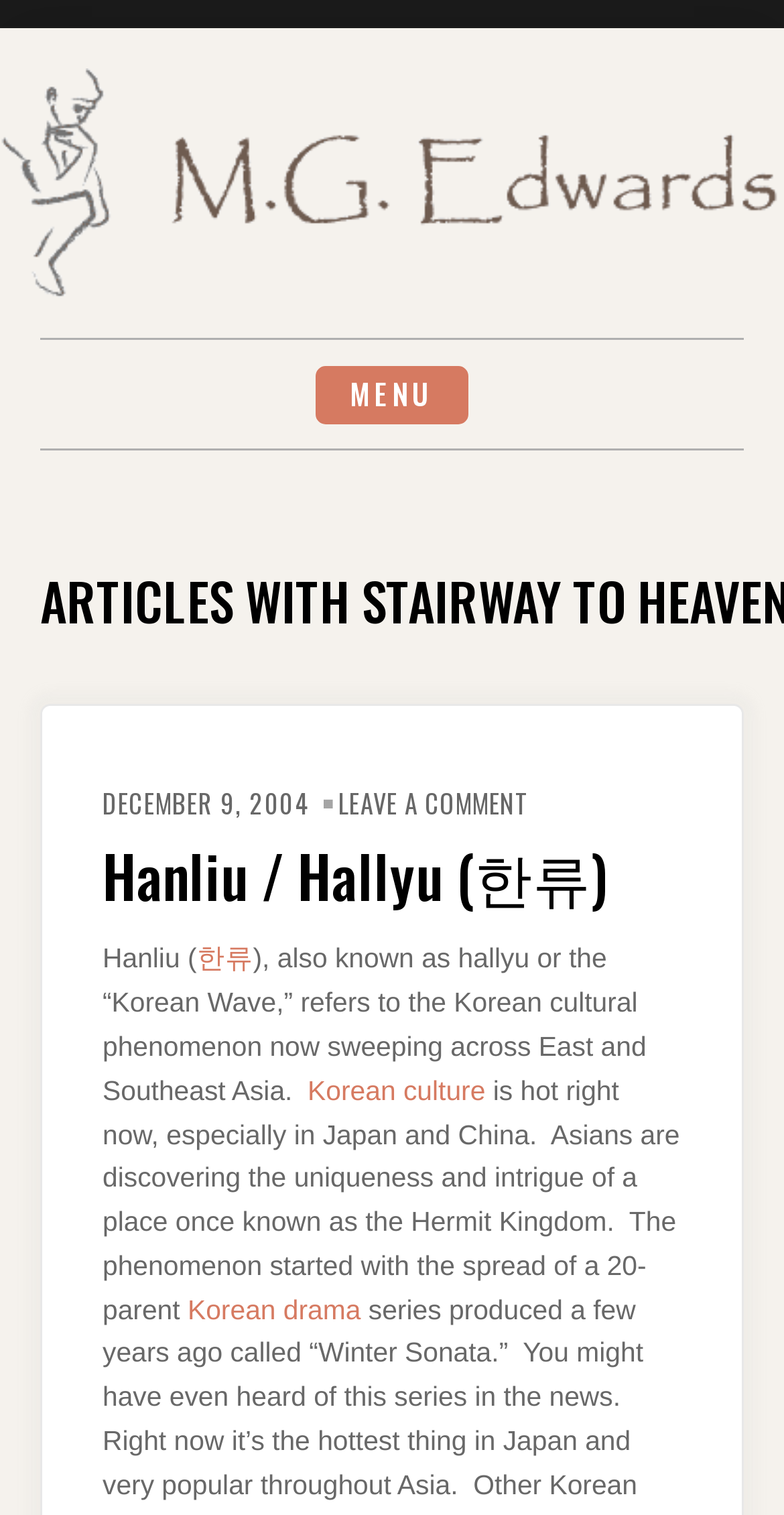Provide a thorough summary of the webpage.

The webpage is about the topic "Stairway to Heaven", but it appears to be more focused on the concept of "Hanliu" or "Hallyu", which refers to the Korean cultural phenomenon. 

At the top of the page, there is a link on the left side, and a "MENU" button on the right side. When the "MENU" button is expanded, it reveals a header section with several links and text elements. 

In this header section, there is a link to an article or post dated "DECEMBER 9, 2004", and another link to "LEAVE A COMMENT ON HANLIU / HALLYU (한류)". Below these links, there is a heading that reads "Hanliu / Hallyu (한류)", with a link to the same topic. 

The main content of the page starts with a brief description of Hanliu, which is also known as the "Korean Wave". This description spans across several lines of text, mentioning that it refers to the Korean cultural phenomenon sweeping across East and Southeast Asia. There are links to related topics, such as "Korean culture" and "Korean drama", embedded within the text. The text also mentions that Korean culture is currently popular, especially in Japan and China, and that it started with the spread of a 20-parent Korean drama.